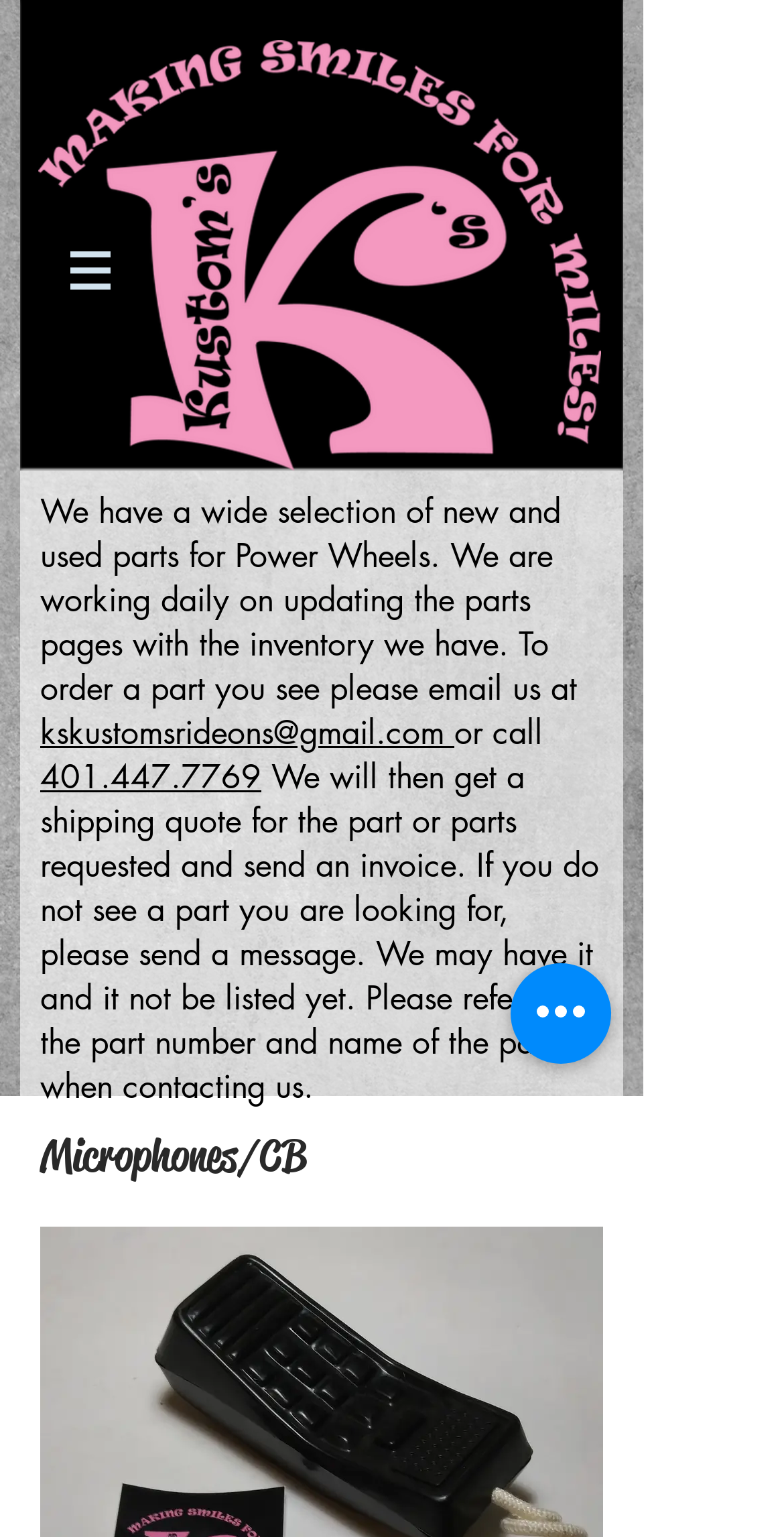Generate a thorough explanation of the webpage's elements.

The webpage is about kskustoms, specifically showcasing Power Wheels microphones and CB parts. At the top left, there is a navigation menu labeled "Site" with a button that has a popup menu. Next to it, there is a small image. 

On the top center, a large image of the transfarentlogo.png is displayed, taking up most of the width. 

Below the logo, there is a paragraph of text explaining that the website has a wide selection of new and used Power Wheels parts, and instructions on how to order a part by emailing or calling the provided contact information. The contact information, including an email address and phone number, is highlighted as clickable links.

Underneath the paragraph, there is a heading titled "Microphones/CB", which suggests that the webpage is focused on this specific category of Power Wheels parts.

At the bottom right, there is a button labeled "Quick actions".